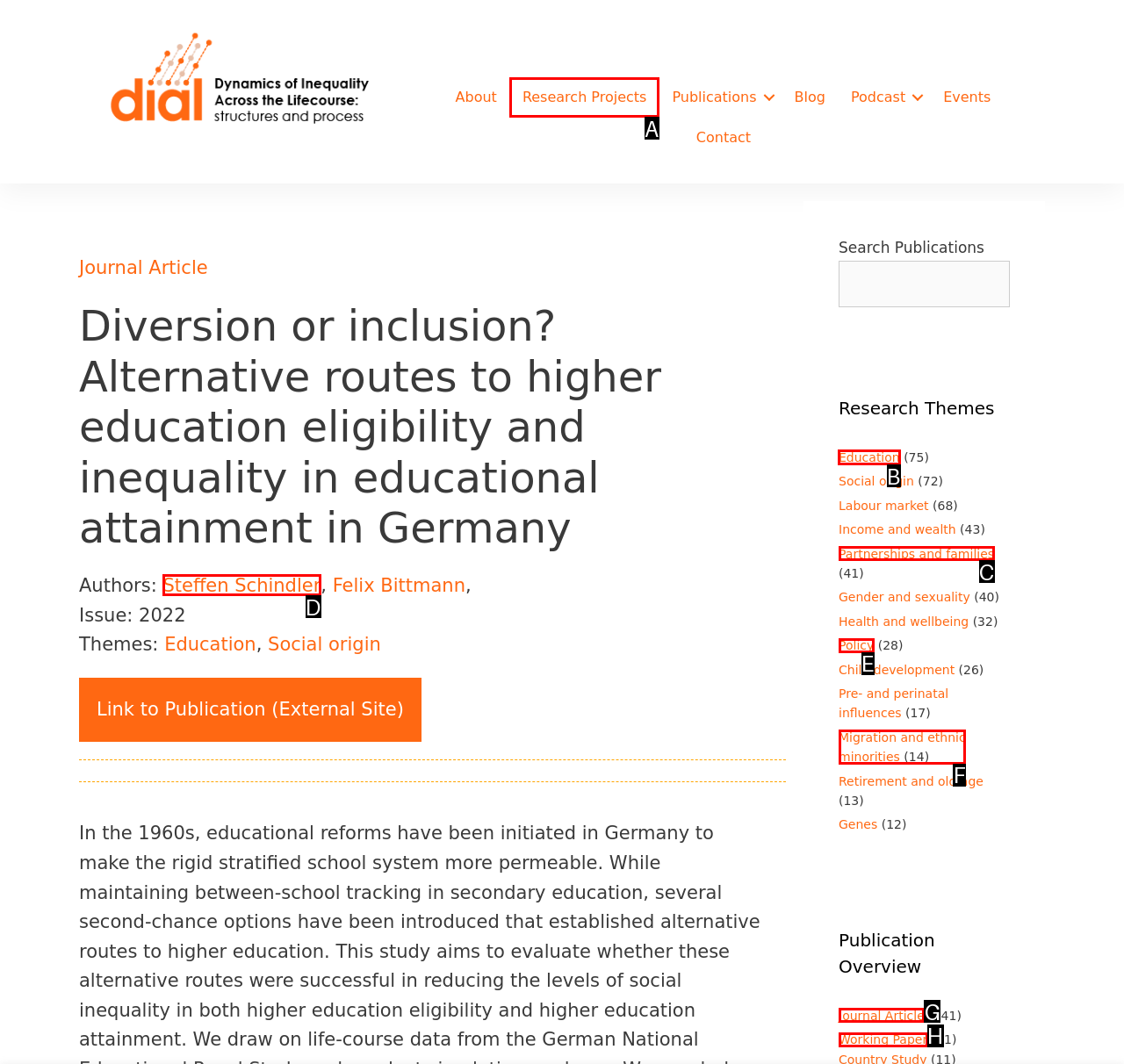Tell me which option I should click to complete the following task: Contact us today to schedule a consultation Answer with the option's letter from the given choices directly.

None